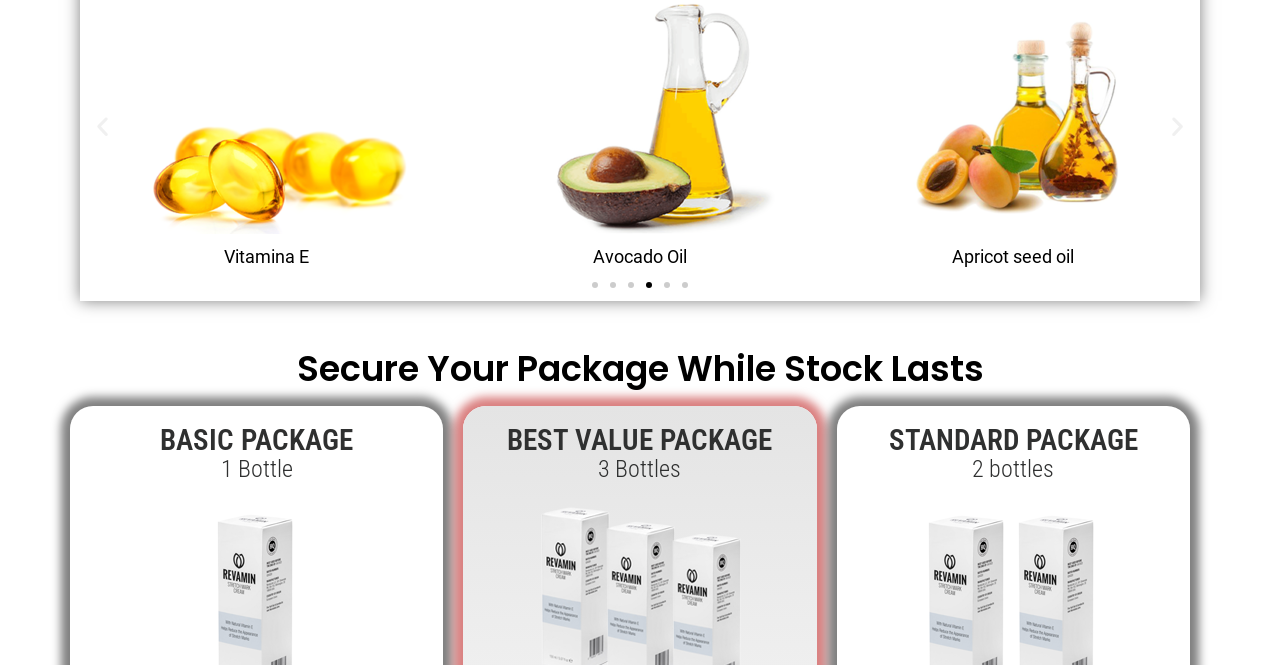Use a single word or phrase to answer the question: What is the number of bottles in the BEST VALUE PACKAGE?

3